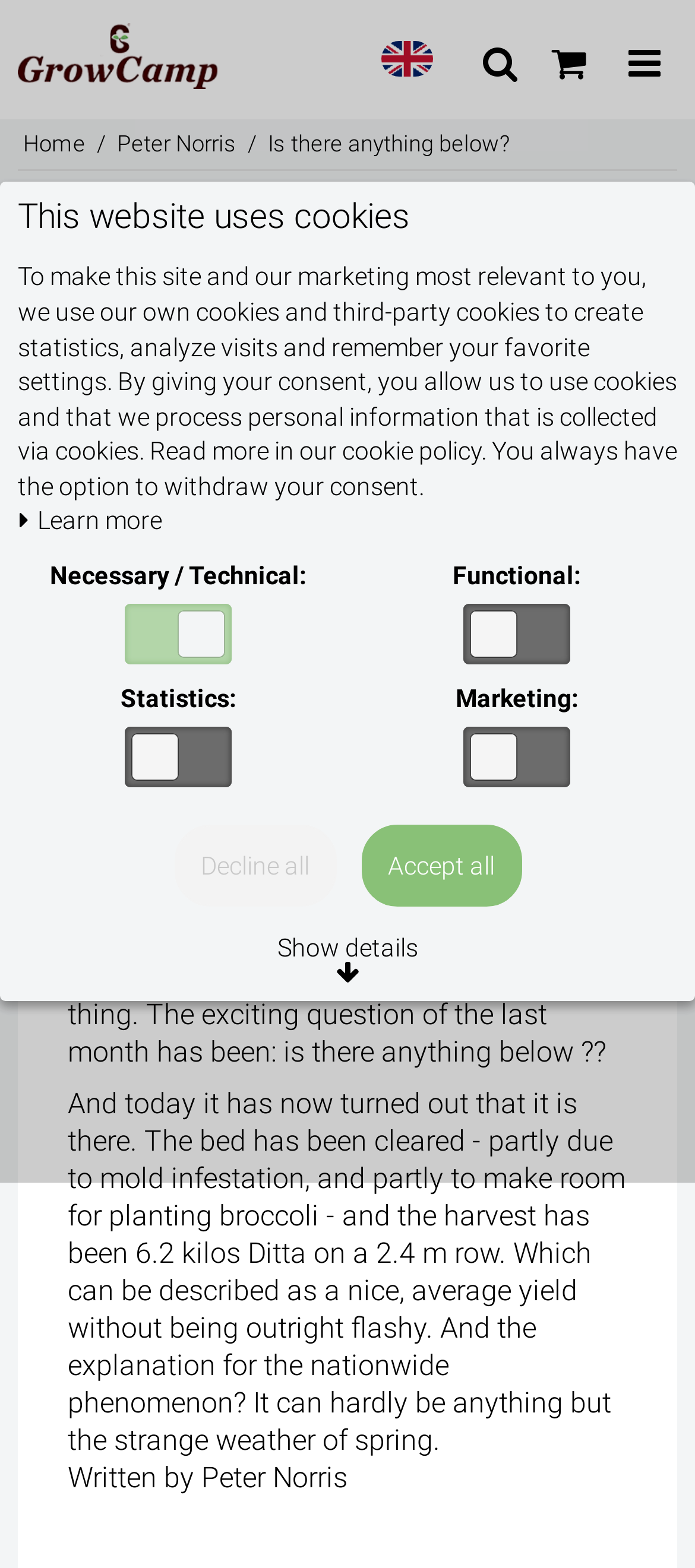Given the element description, predict the bounding box coordinates in the format (top-left x, top-left y, bottom-right x, bottom-right y), using floating point numbers between 0 and 1: Is there anything below?

[0.385, 0.083, 0.734, 0.101]